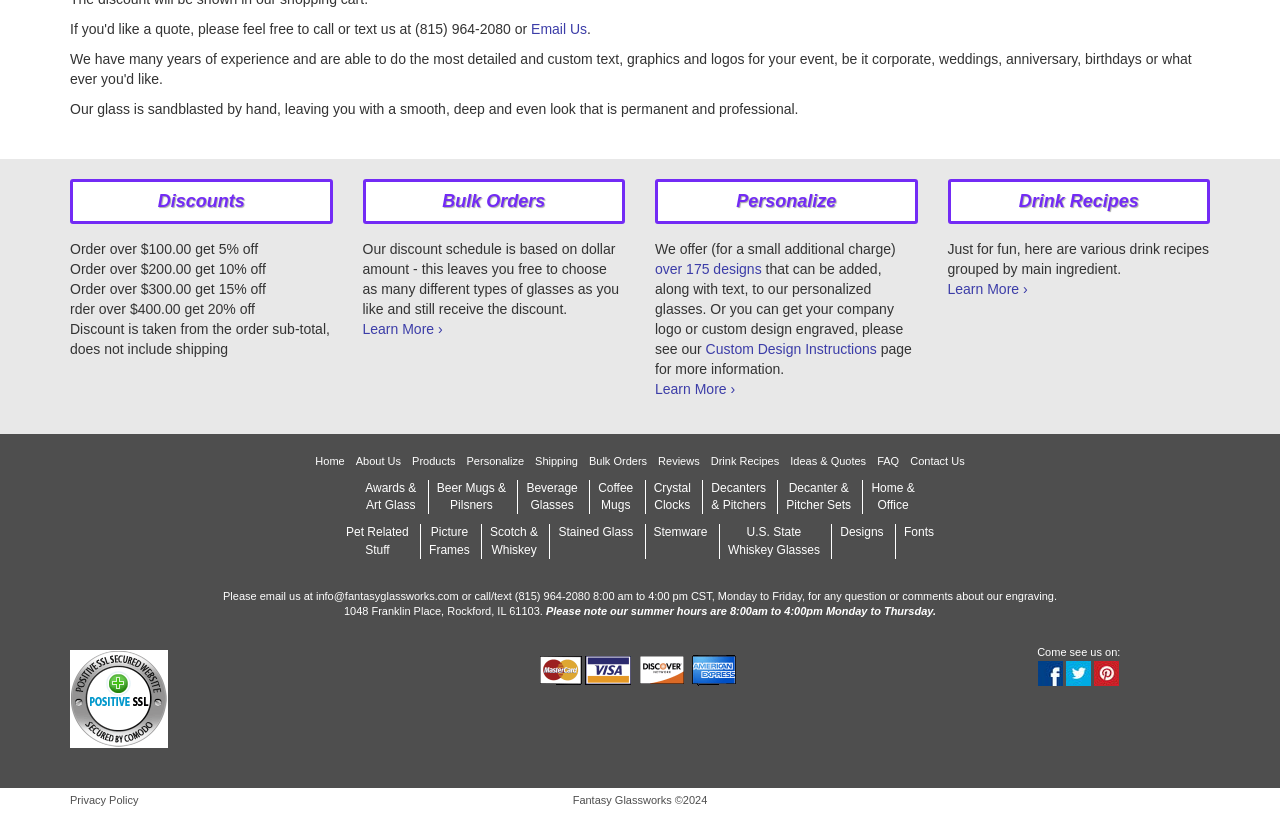Please determine the bounding box coordinates for the UI element described as: "CoffeeMugs".

[0.467, 0.591, 0.495, 0.629]